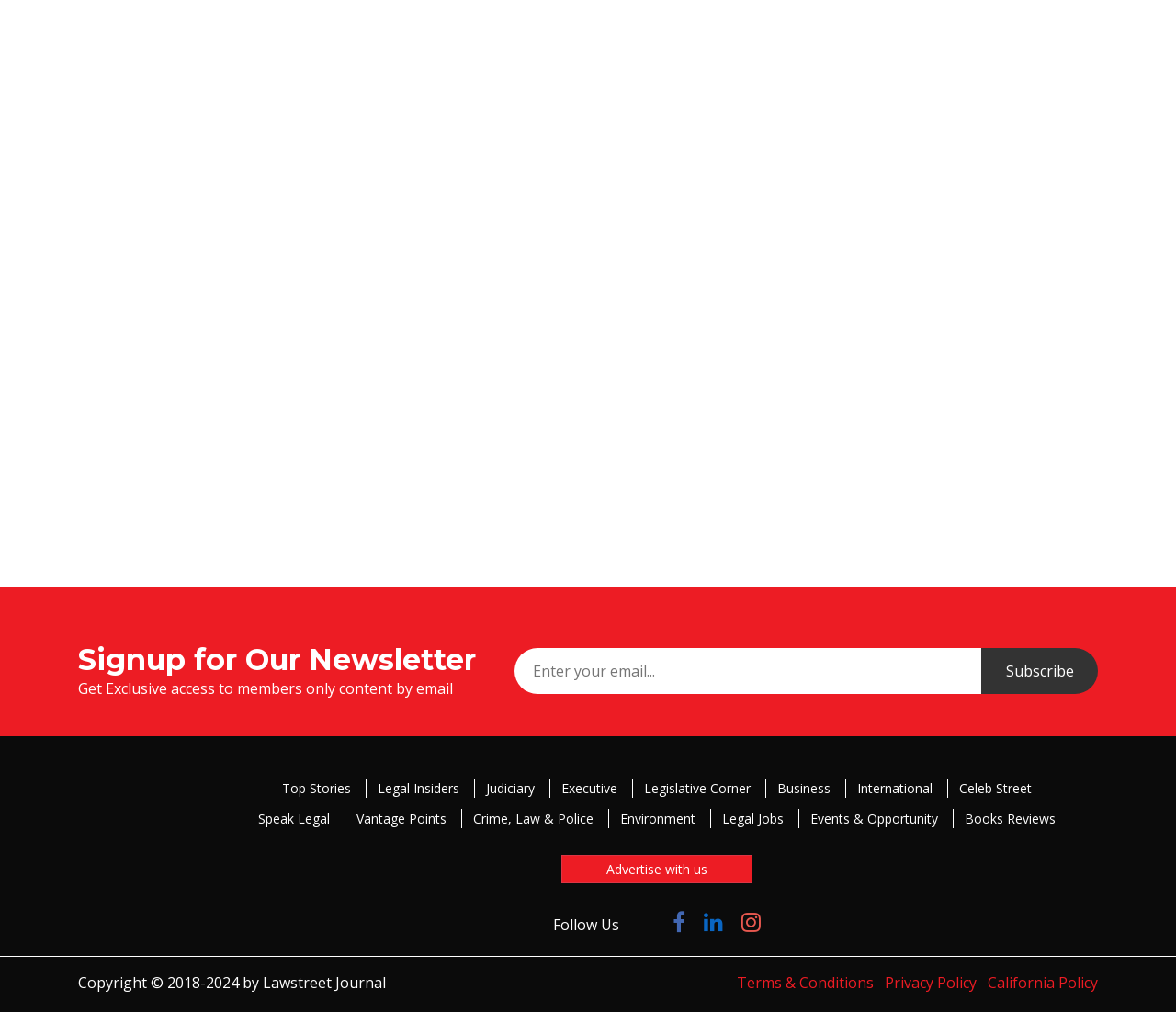What is the purpose of the 'Join Group' link?
Please respond to the question with a detailed and informative answer.

The 'Join Group' link is located at the top of the page, and it is likely that clicking this link will allow users to join a group related to the website's content, possibly a community or forum for discussing legal issues.